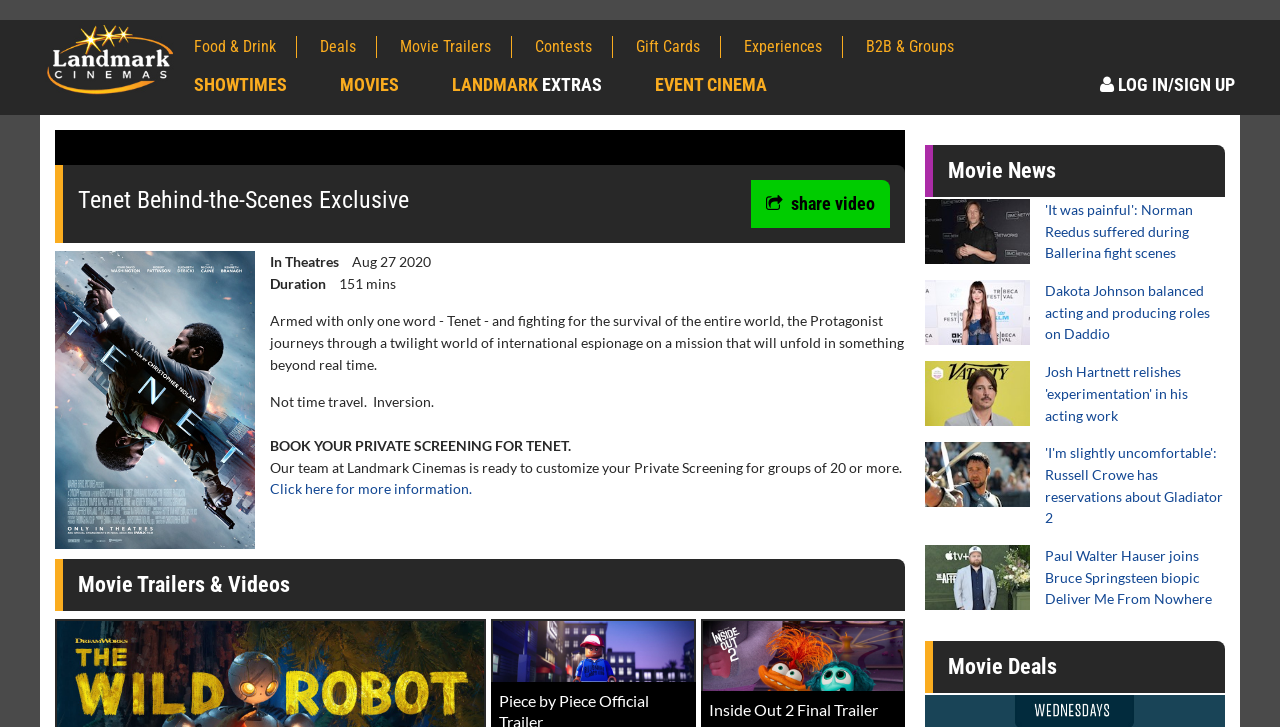Please determine the bounding box coordinates of the element's region to click in order to carry out the following instruction: "Book a private screening for Tenet". The coordinates should be four float numbers between 0 and 1, i.e., [left, top, right, bottom].

[0.211, 0.601, 0.446, 0.624]